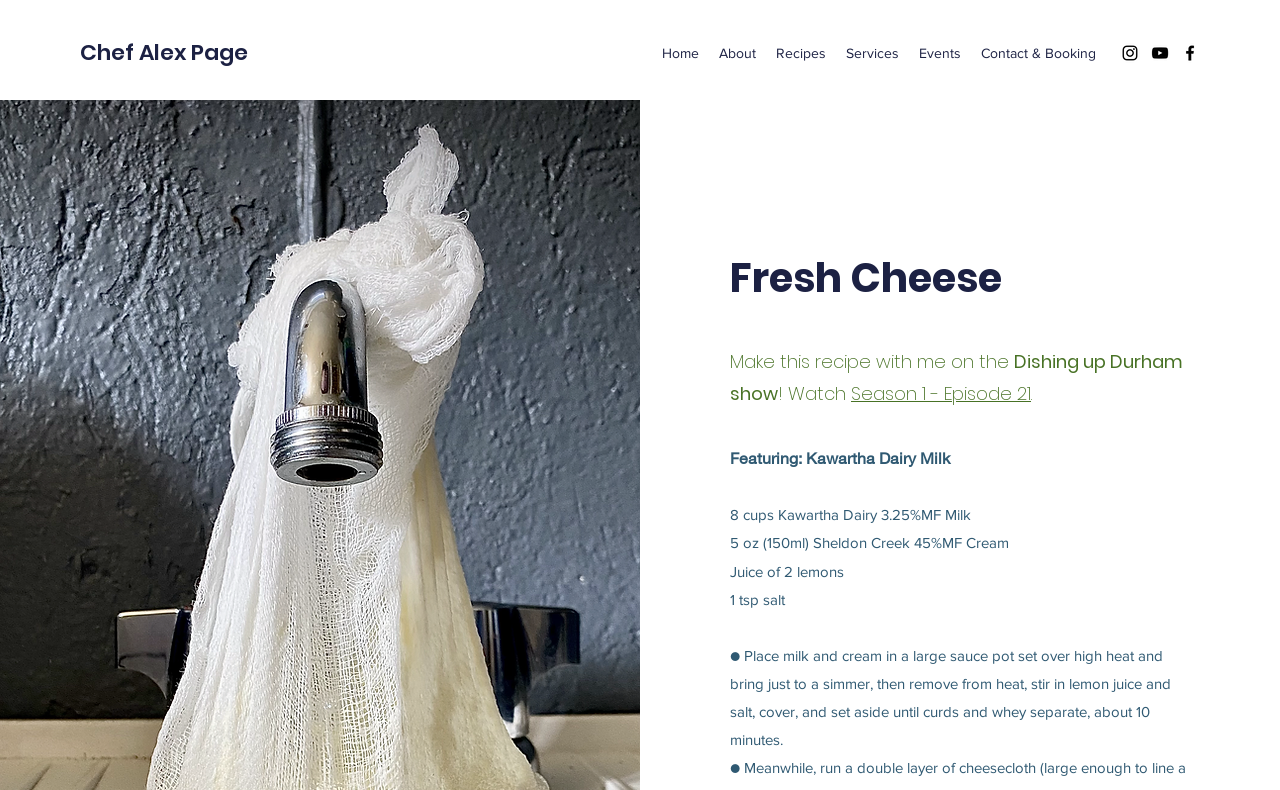Indicate the bounding box coordinates of the clickable region to achieve the following instruction: "Click the Home link."

[0.509, 0.048, 0.554, 0.086]